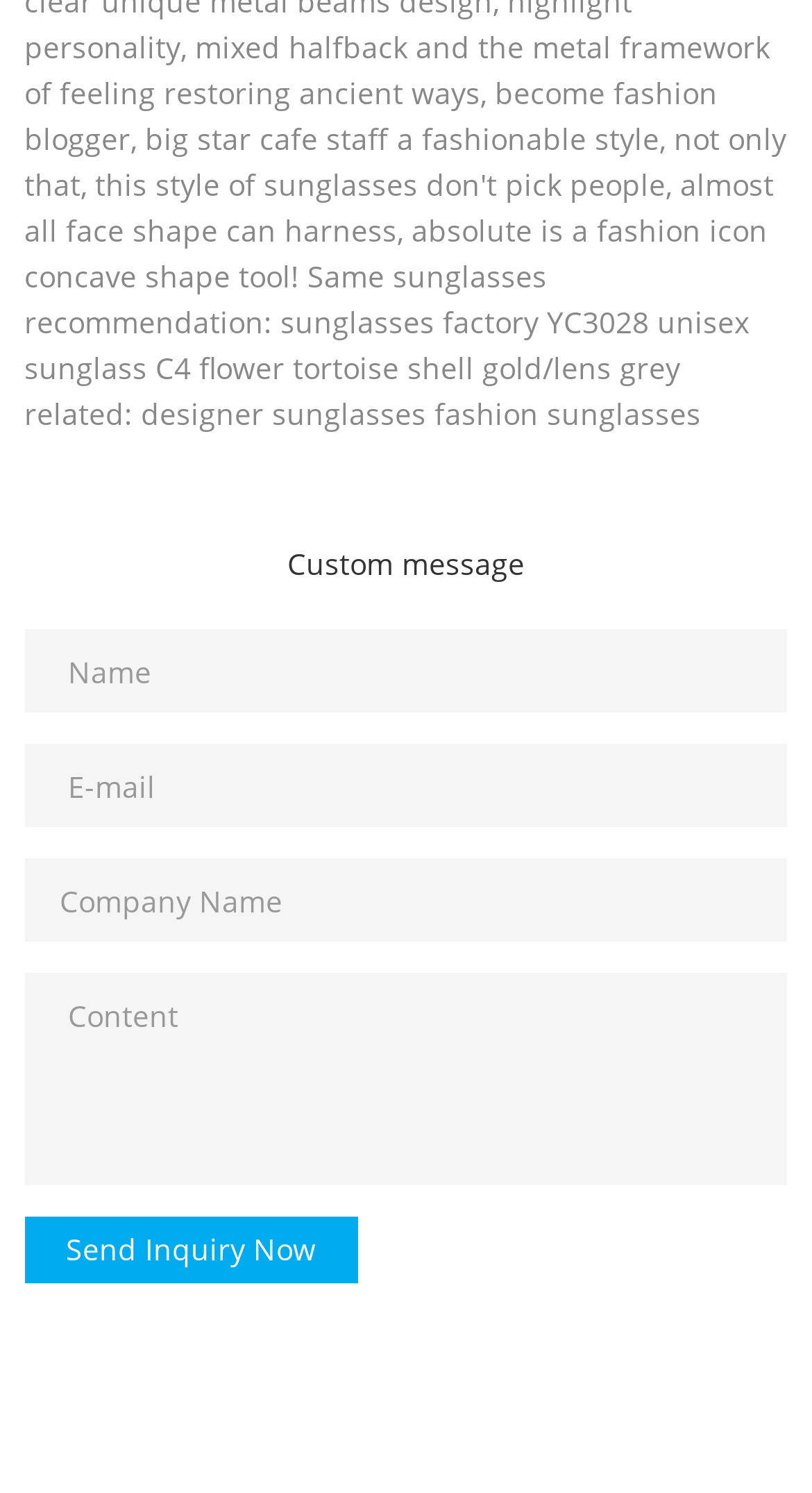Using the webpage screenshot, find the UI element described by name="companyname" placeholder="Company Name". Provide the bounding box coordinates in the format (top-left x, top-left y, bottom-right x, bottom-right y), ensuring all values are floating point numbers between 0 and 1.

[0.03, 0.575, 0.97, 0.631]